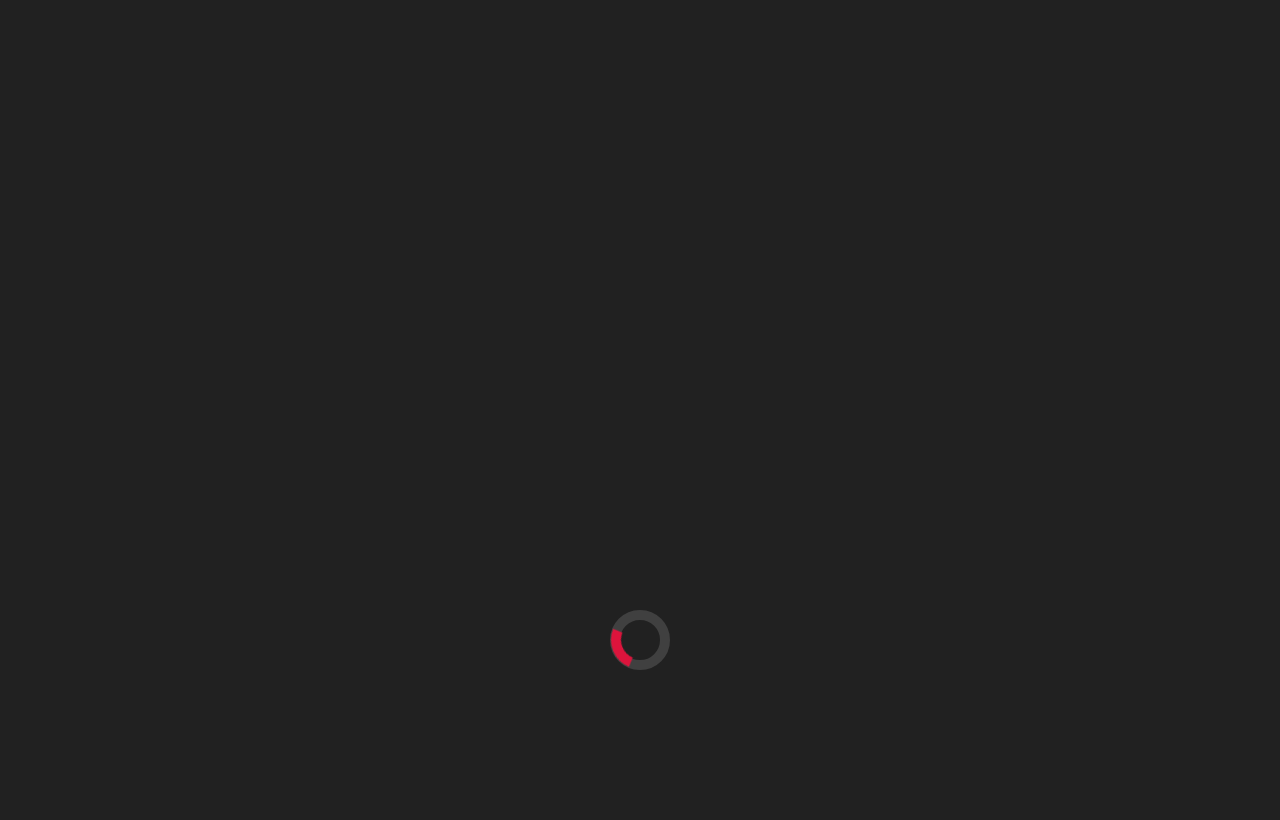What is the name of the building where the event took place?
Kindly offer a detailed explanation using the data available in the image.

The article mentions that Serrin Foster arrived at the Alumni Memorial Building on Tuesday night, which implies that the event took place at this building.